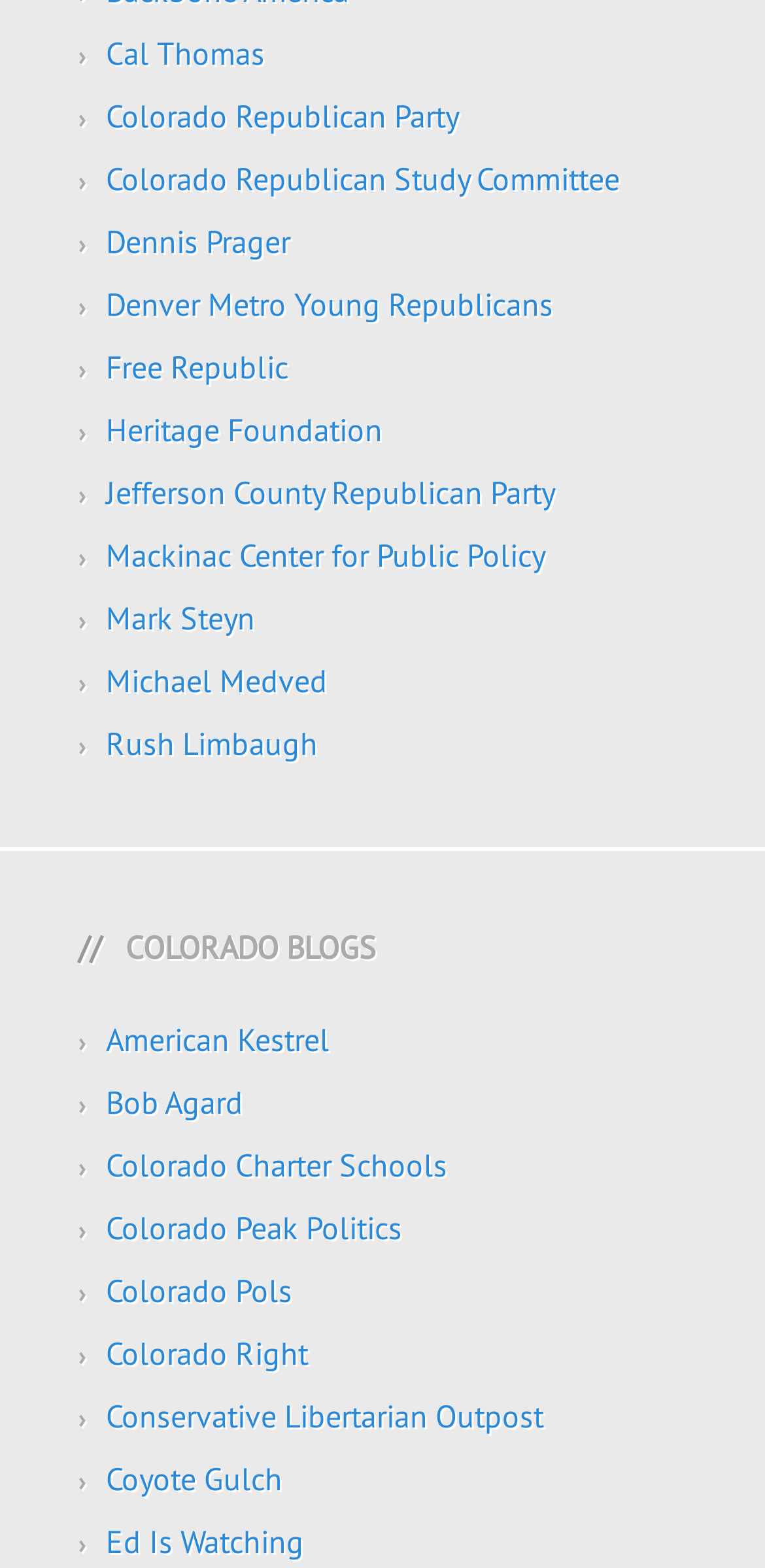Find the bounding box coordinates for the UI element that matches this description: "Free Republic".

[0.138, 0.221, 0.377, 0.246]